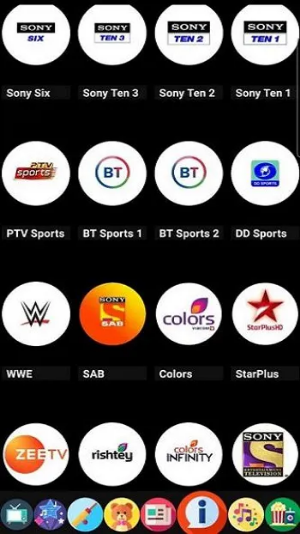What is the purpose of the app's layout?
From the image, respond with a single word or phrase.

Easy navigation